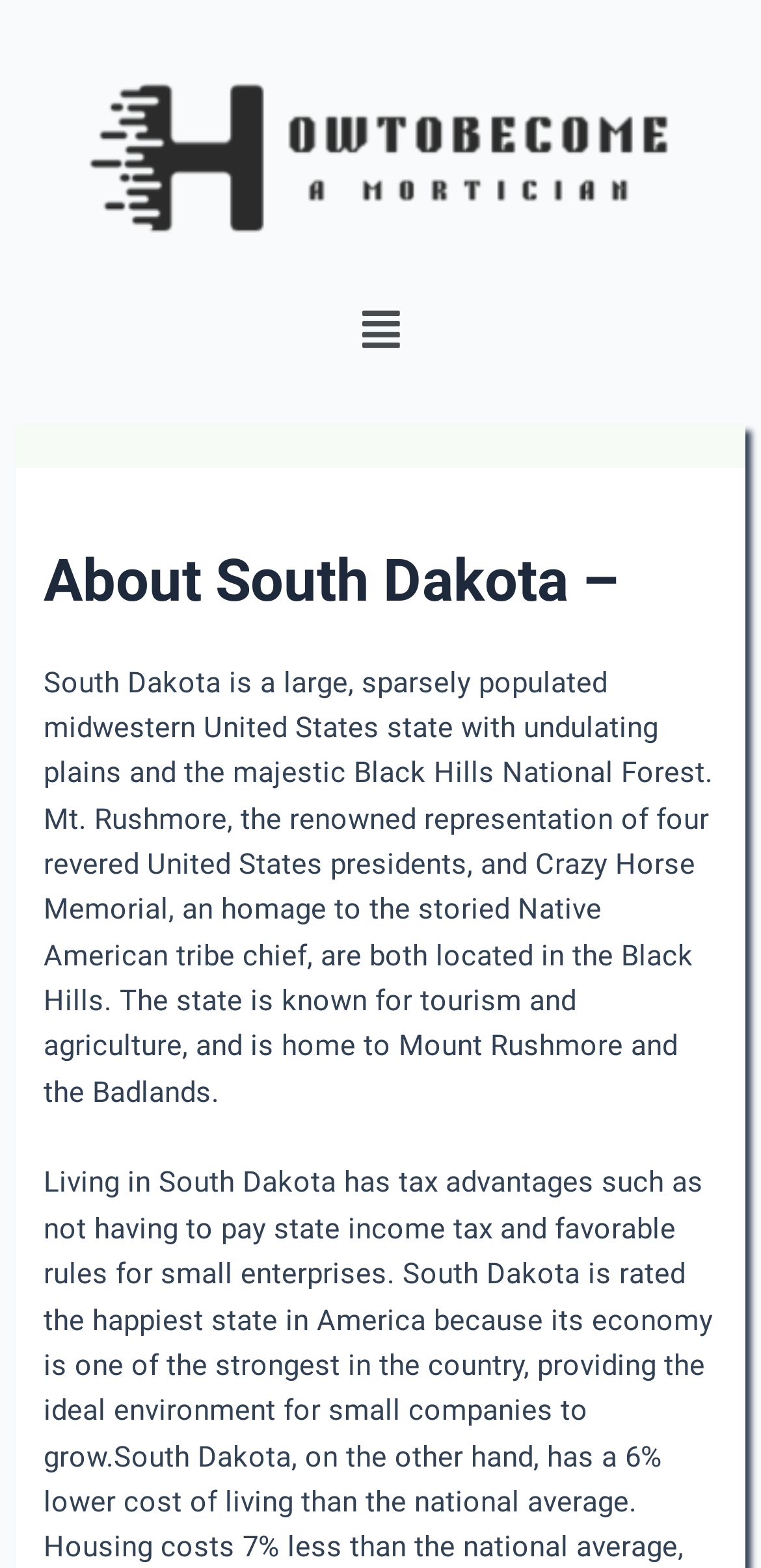Identify the bounding box of the HTML element described here: "Menu". Provide the coordinates as four float numbers between 0 and 1: [left, top, right, bottom].

[0.456, 0.187, 0.544, 0.234]